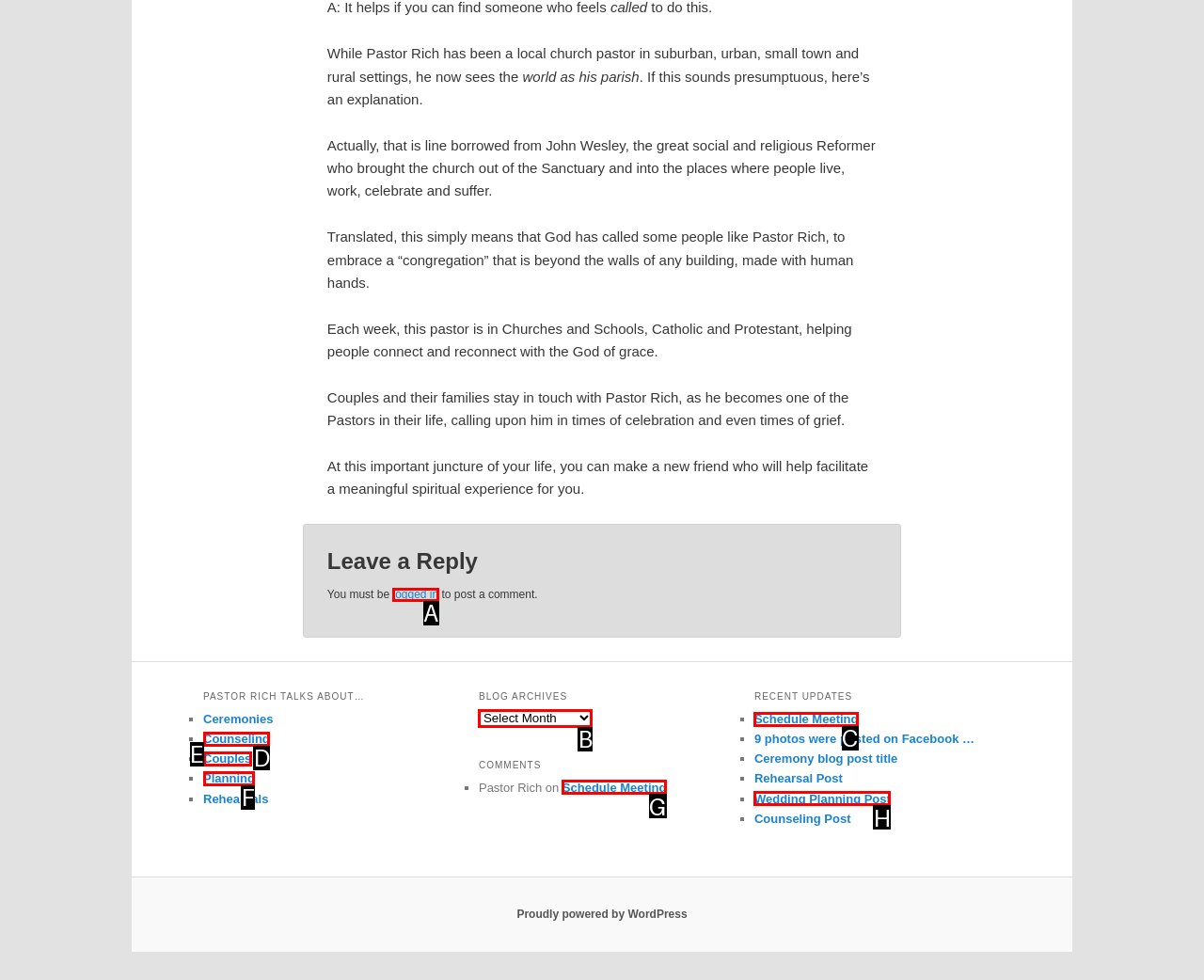Match the following description to the correct HTML element: Wedding Planning Post Indicate your choice by providing the letter.

H